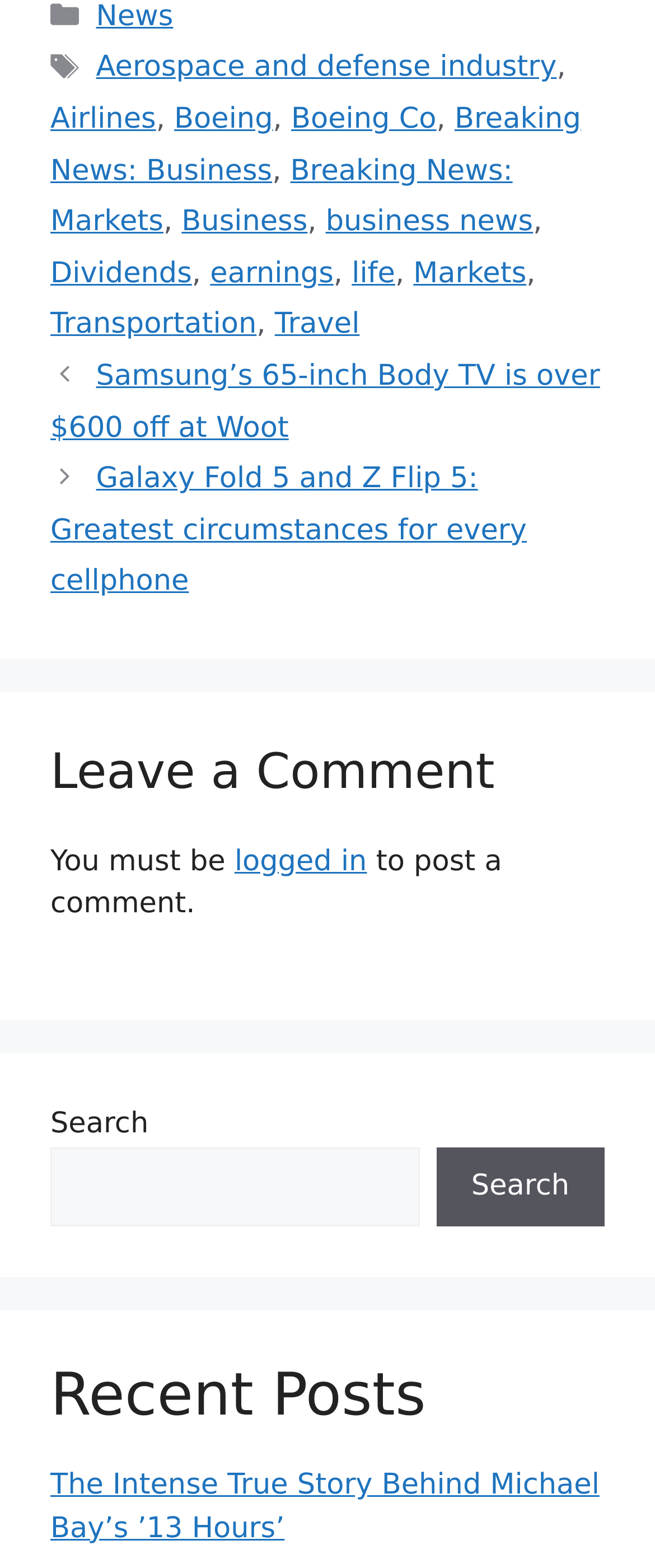Find the bounding box coordinates for the HTML element described as: "Breaking News: Markets". The coordinates should consist of four float values between 0 and 1, i.e., [left, top, right, bottom].

[0.077, 0.098, 0.783, 0.152]